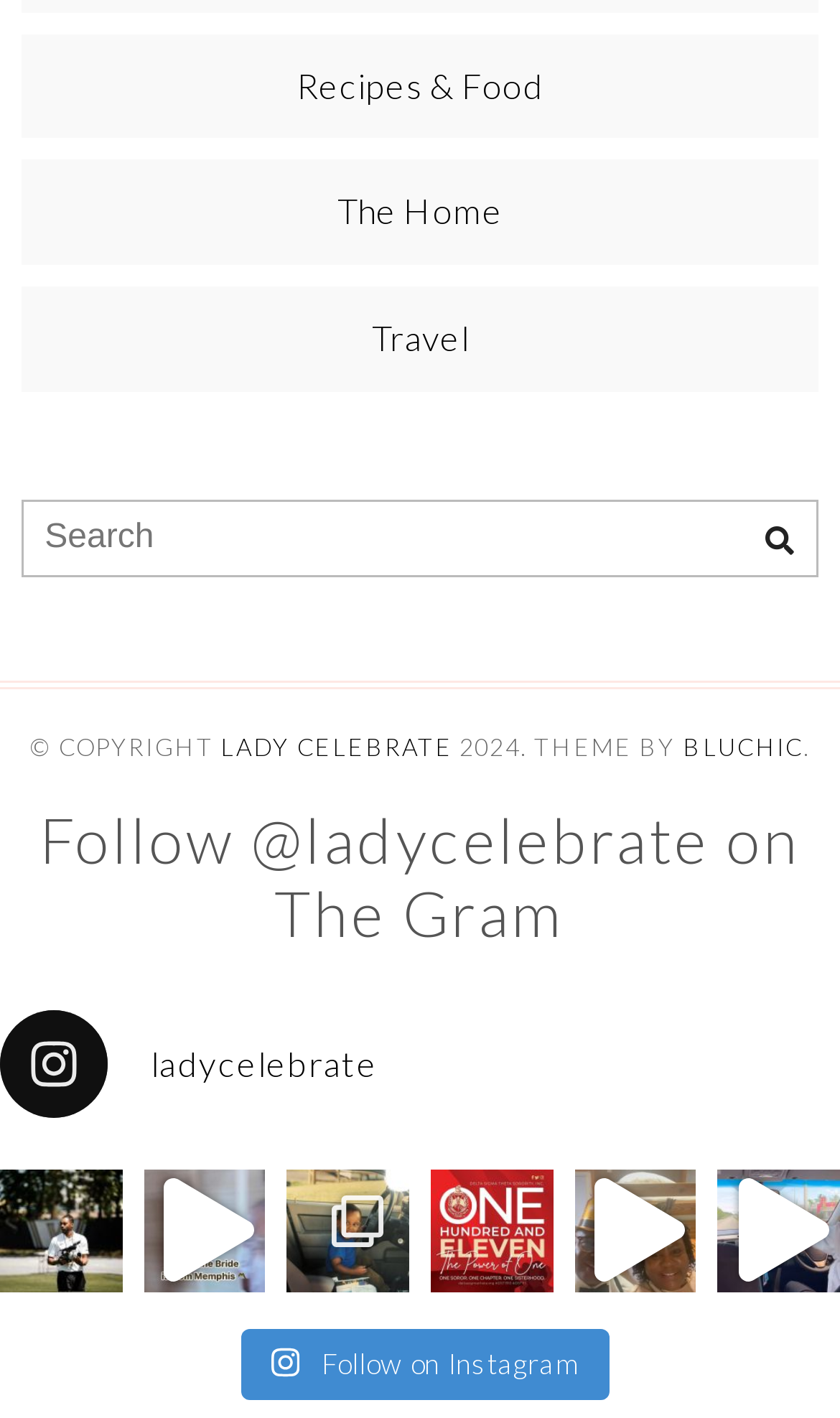Please identify the bounding box coordinates of the clickable area that will allow you to execute the instruction: "Click the BOOK NOW button".

None